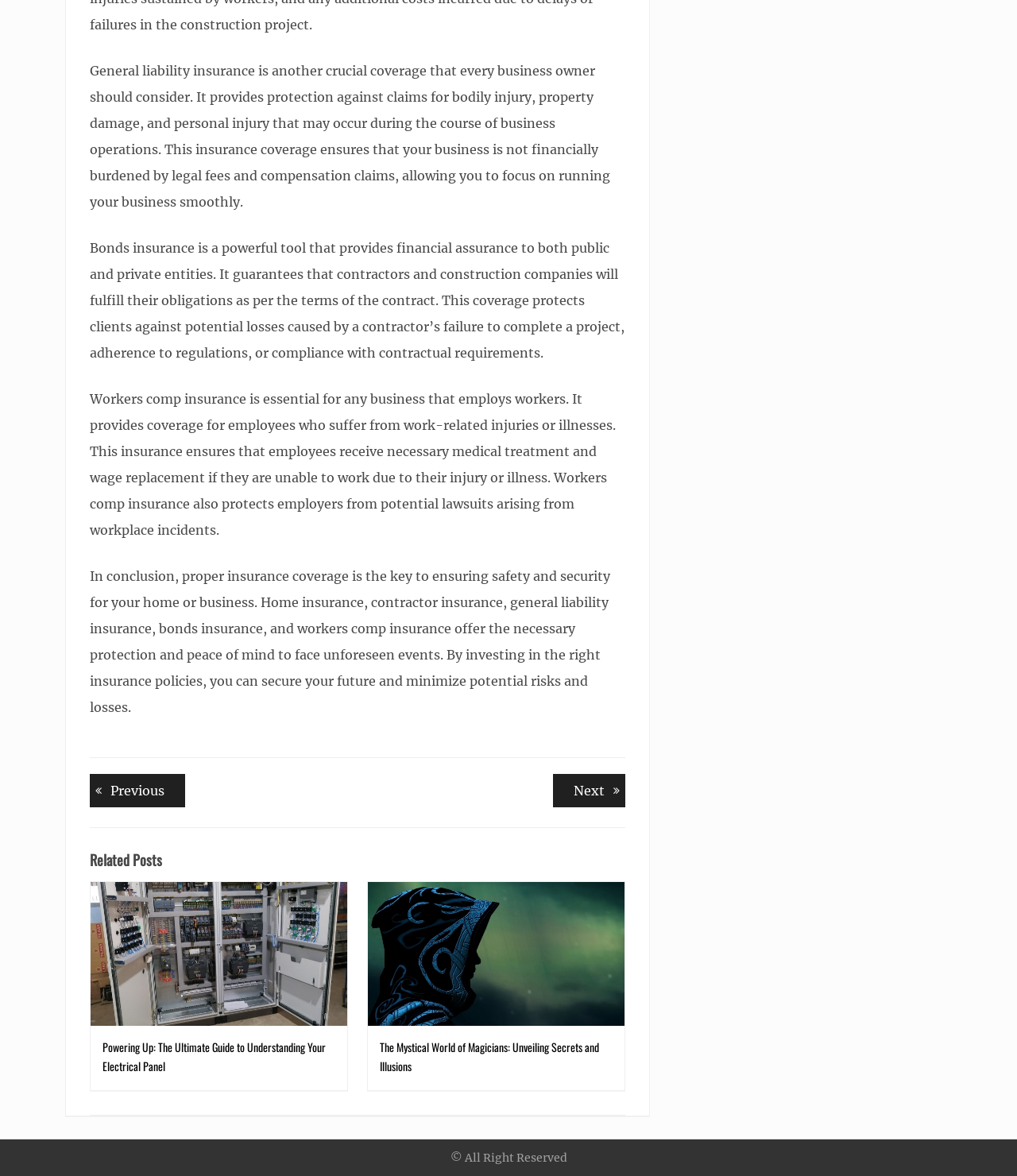Please reply to the following question with a single word or a short phrase:
How many related posts are shown on the webpage?

Two